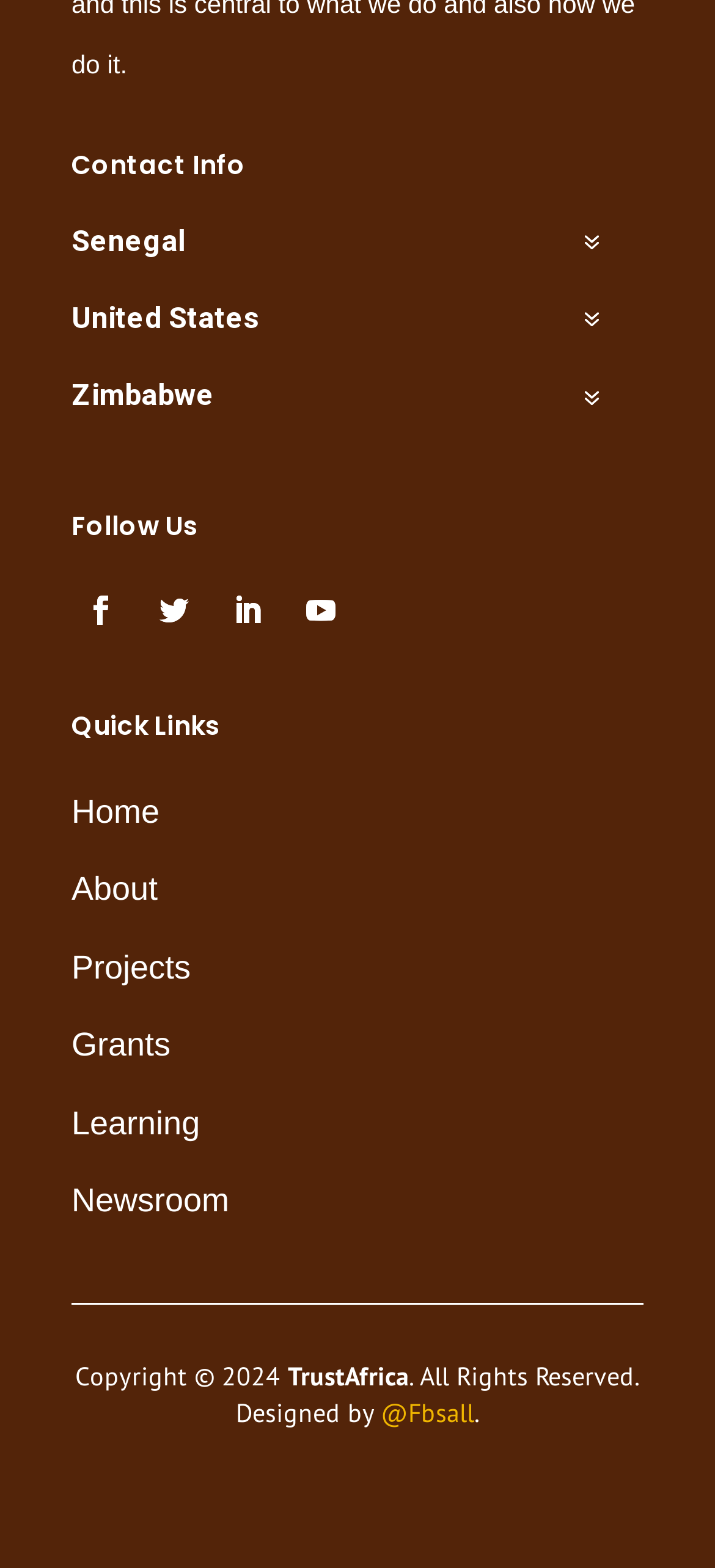Identify the bounding box coordinates of the element to click to follow this instruction: 'Go to the About page'. Ensure the coordinates are four float values between 0 and 1, provided as [left, top, right, bottom].

[0.1, 0.556, 0.221, 0.579]